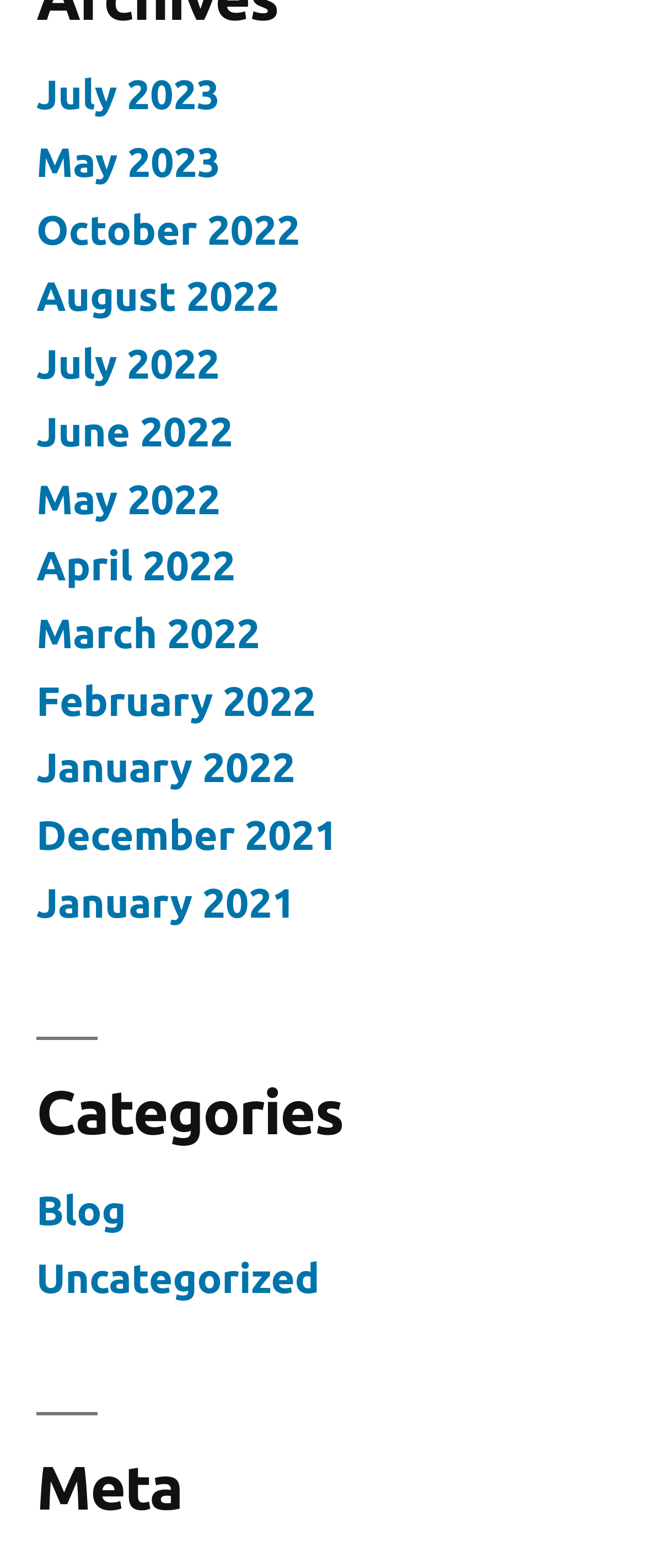Given the element description Uncategorized, specify the bounding box coordinates of the corresponding UI element in the format (top-left x, top-left y, bottom-right x, bottom-right y). All values must be between 0 and 1.

[0.056, 0.8, 0.495, 0.829]